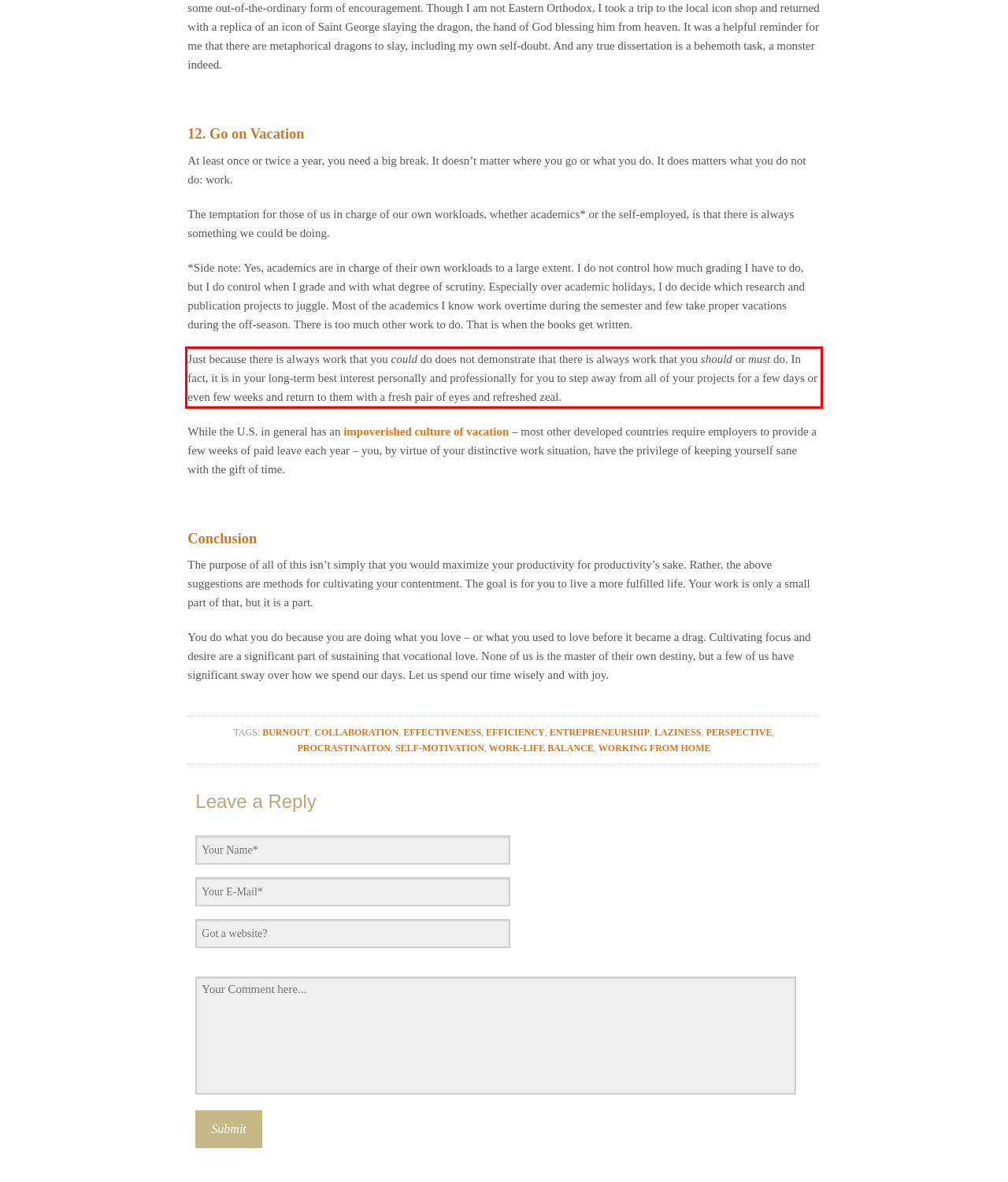Examine the webpage screenshot and use OCR to recognize and output the text within the red bounding box.

Just because there is always work that you could do does not demonstrate that there is always work that you should or must do. In fact, it is in your long-term best interest personally and professionally for you to step away from all of your projects for a few days or even few weeks and return to them with a fresh pair of eyes and refreshed zeal.